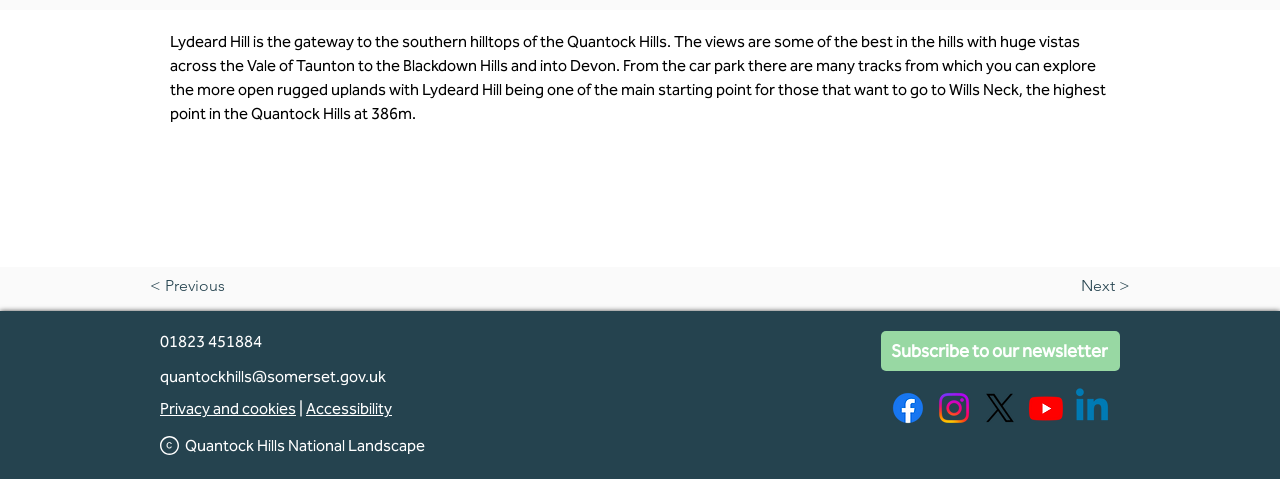How many social media links are provided in the Social Bar?
Refer to the image and provide a concise answer in one word or phrase.

5